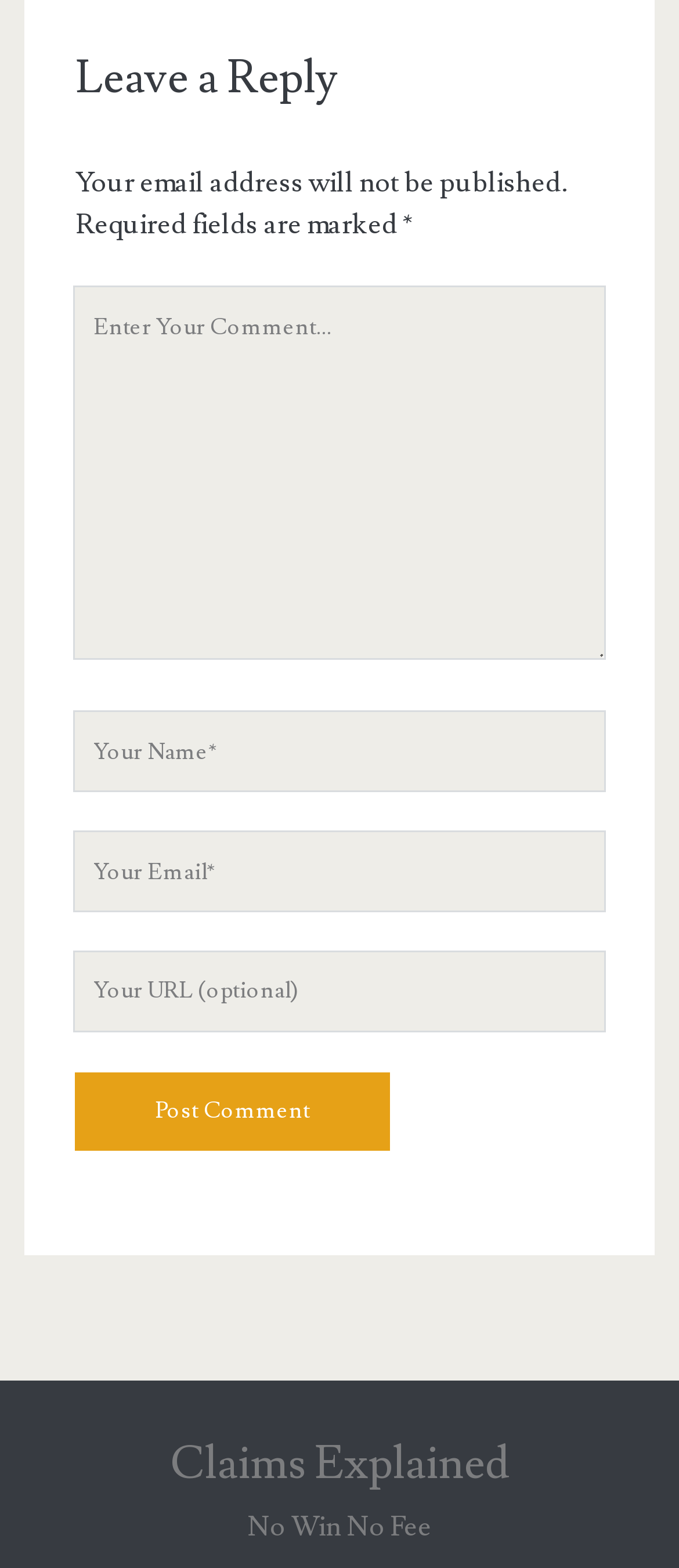Find the bounding box coordinates corresponding to the UI element with the description: "Claims Explained". The coordinates should be formatted as [left, top, right, bottom], with values as floats between 0 and 1.

[0.25, 0.915, 0.75, 0.952]